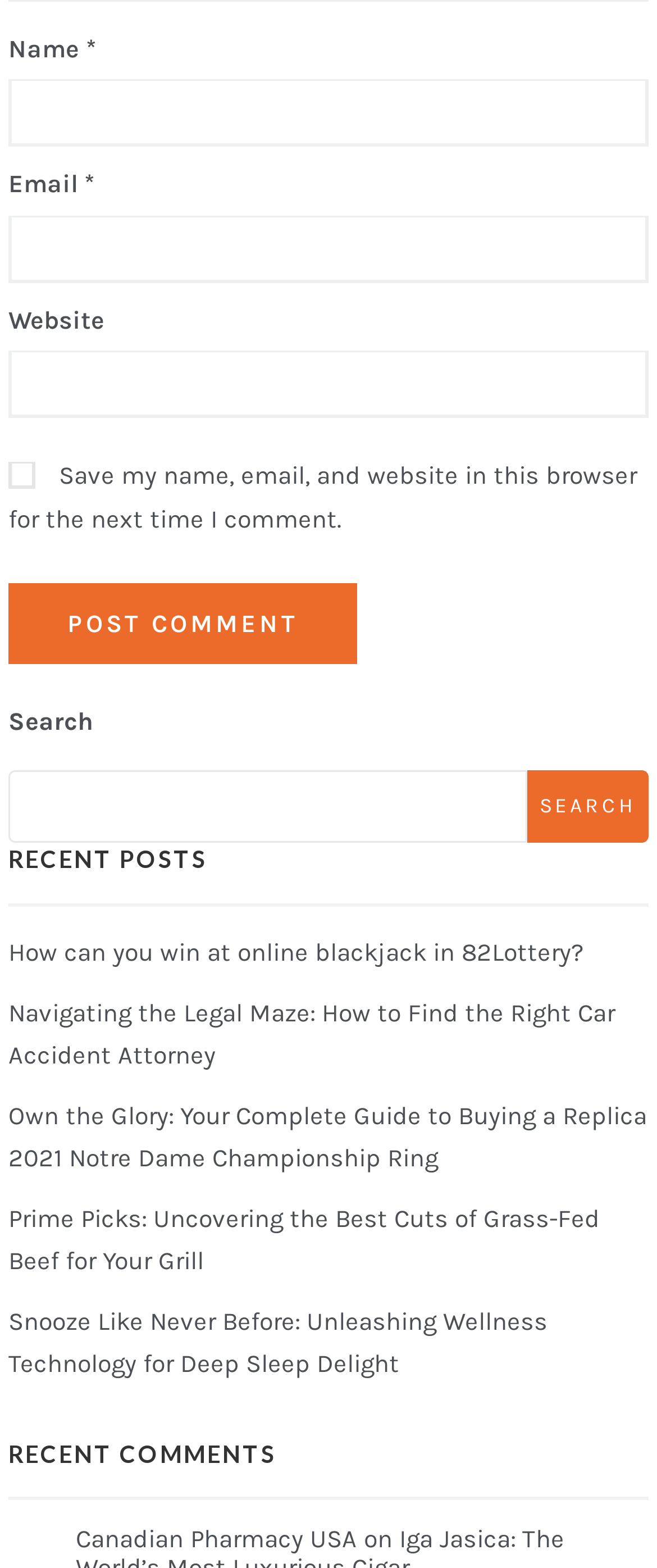Find the bounding box coordinates of the element you need to click on to perform this action: 'Check the recent comments'. The coordinates should be represented by four float values between 0 and 1, in the format [left, top, right, bottom].

[0.013, 0.916, 0.987, 0.957]